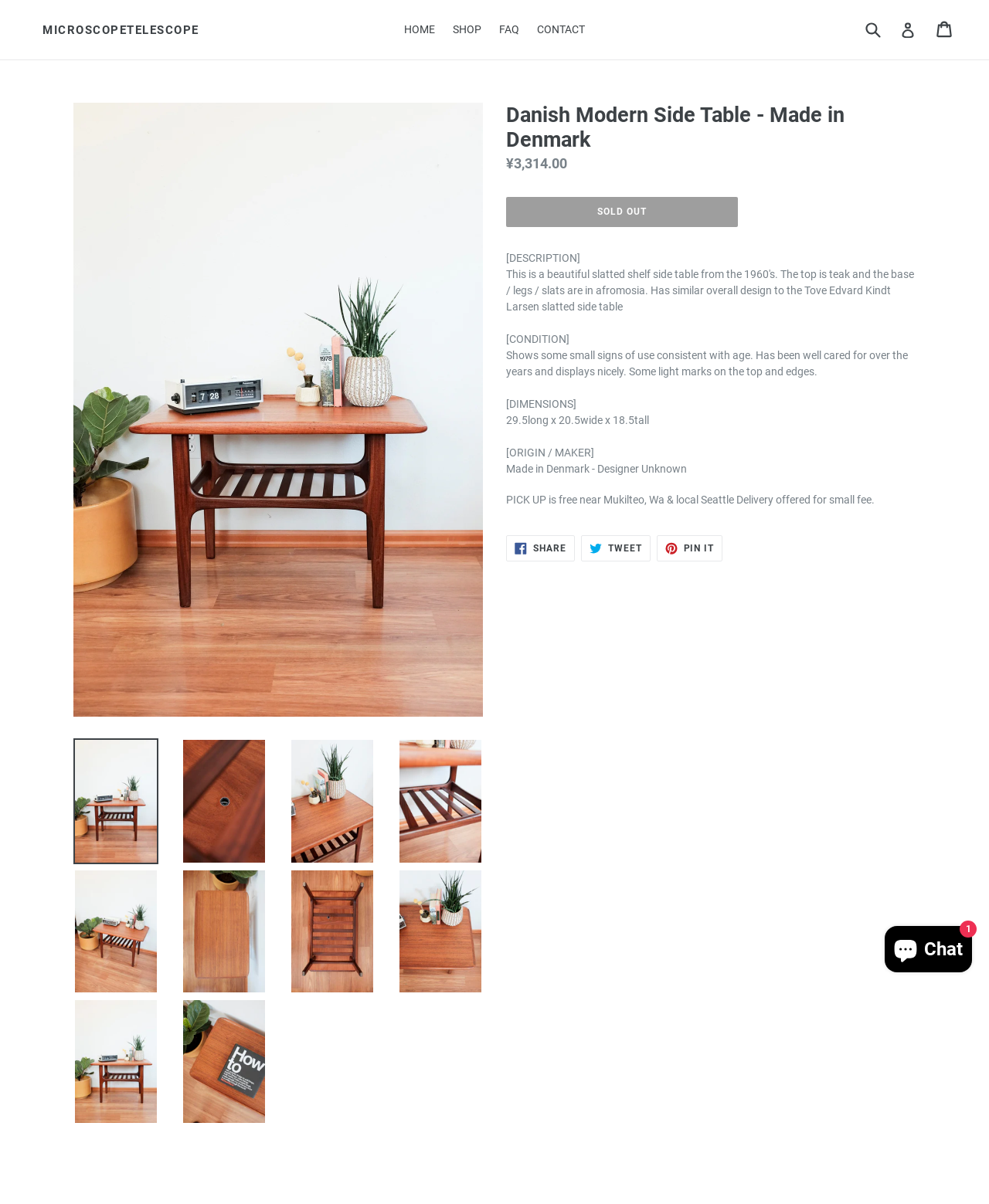Please find the bounding box coordinates of the element that must be clicked to perform the given instruction: "Share on Facebook". The coordinates should be four float numbers from 0 to 1, i.e., [left, top, right, bottom].

[0.512, 0.445, 0.581, 0.466]